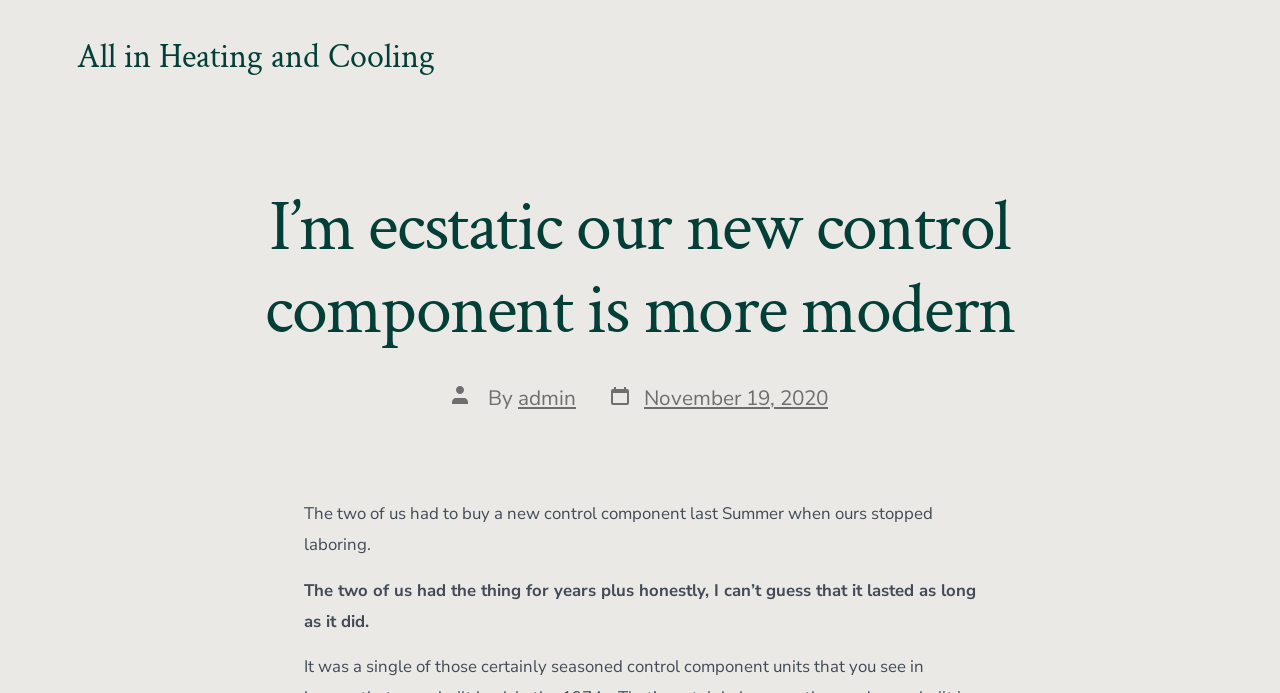Please analyze the image and provide a thorough answer to the question:
What is the name of the website?

I found the website's name by looking at the top of the page, where it says 'I'm ecstatic our new control component is more modern | All in Heating and Cooling'.